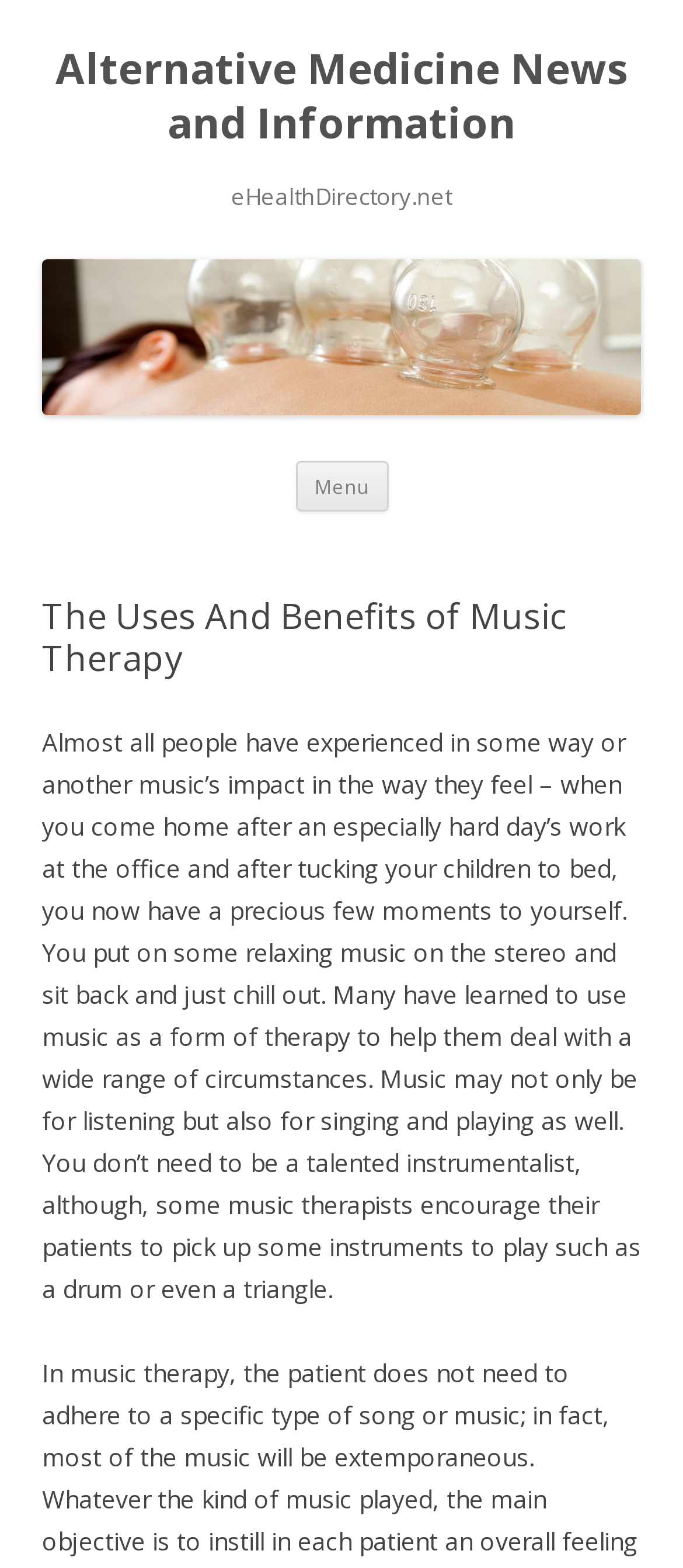Extract the bounding box coordinates for the UI element described by the text: "Alternative Medicine News and Information". The coordinates should be in the form of [left, top, right, bottom] with values between 0 and 1.

[0.062, 0.027, 0.938, 0.096]